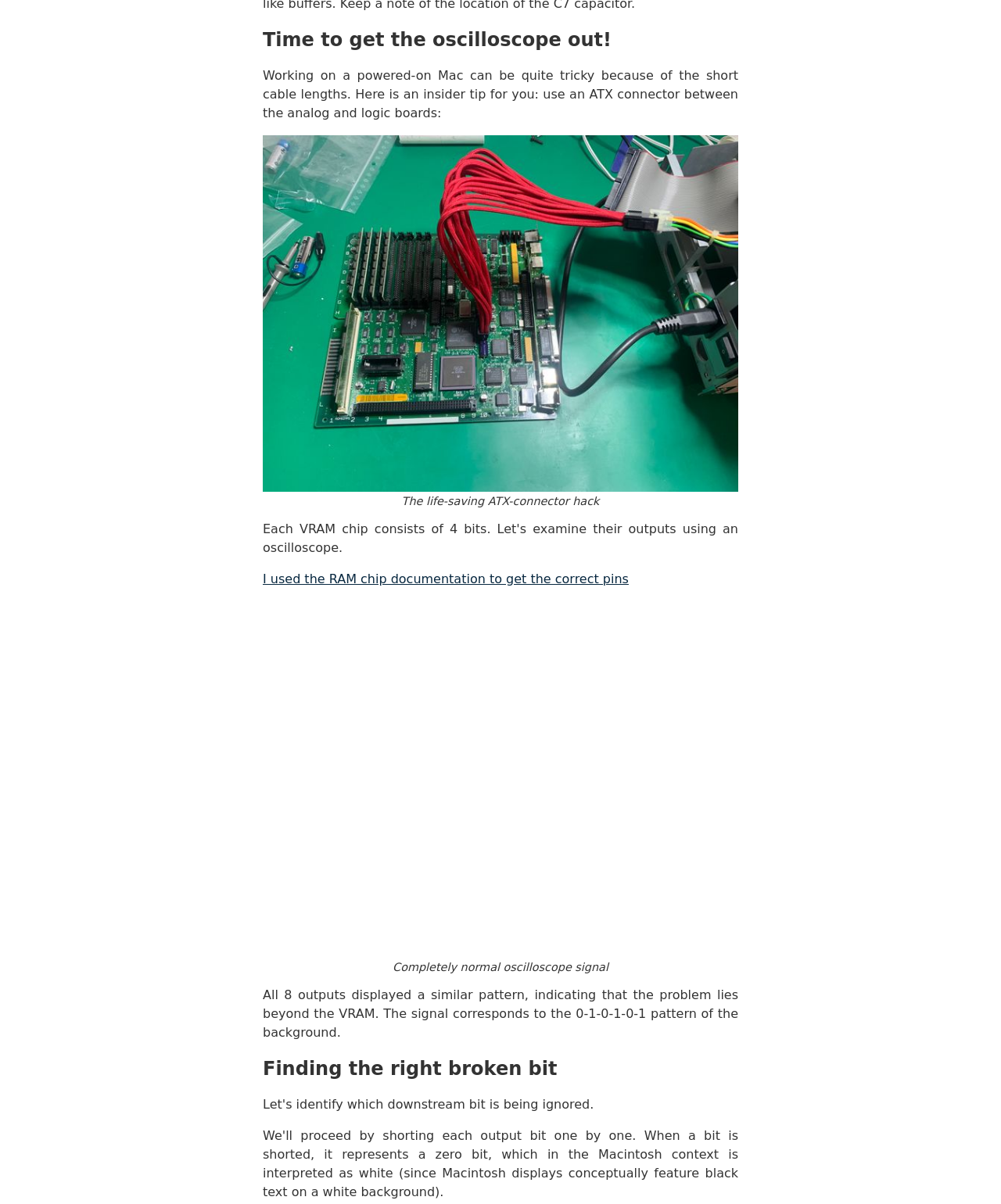Please determine the bounding box coordinates for the element with the description: "parent_node: Completely normal oscilloscope signal".

[0.262, 0.786, 0.738, 0.798]